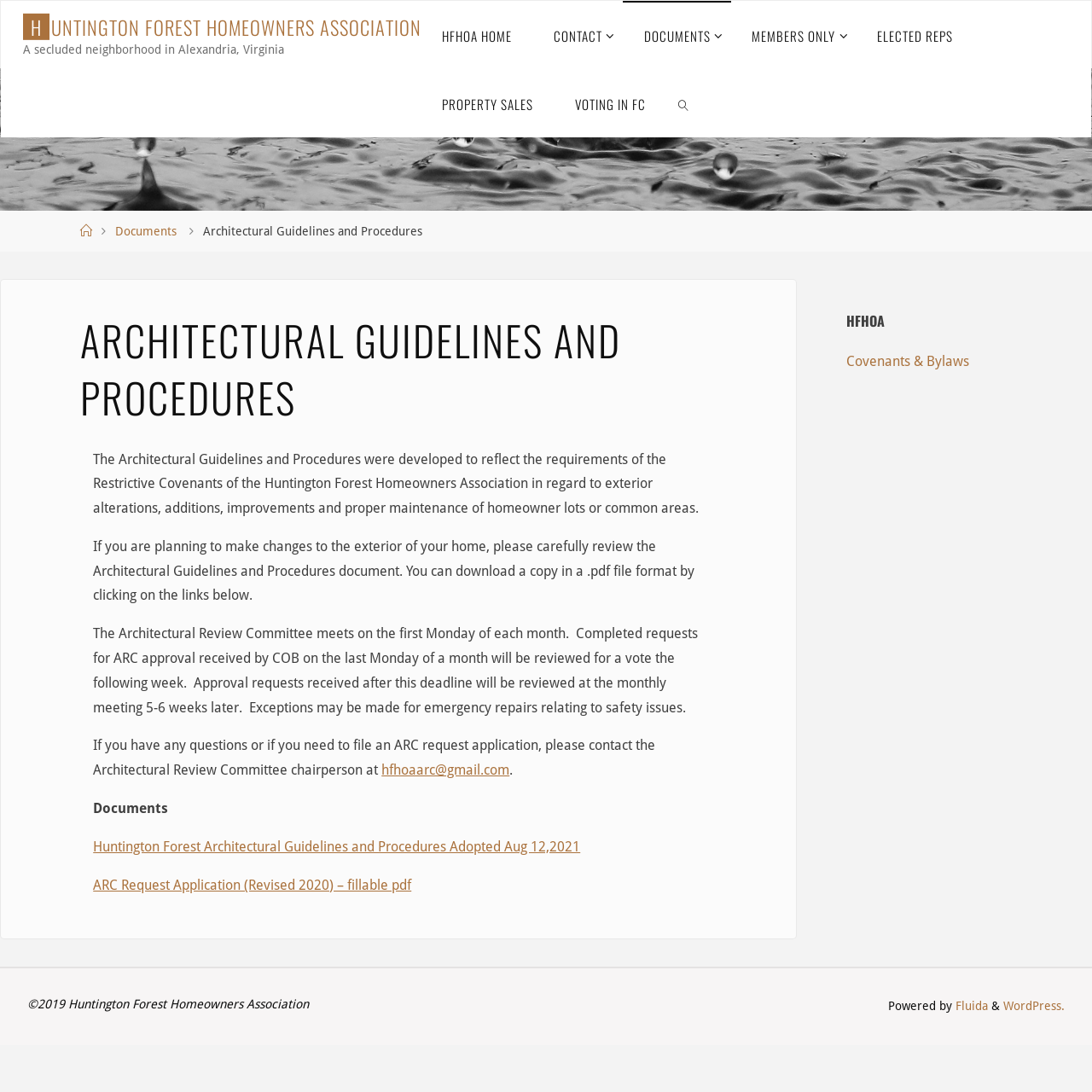Who do you contact for ARC request applications?
Based on the visual content, answer with a single word or a brief phrase.

Architectural Review Committee chairperson